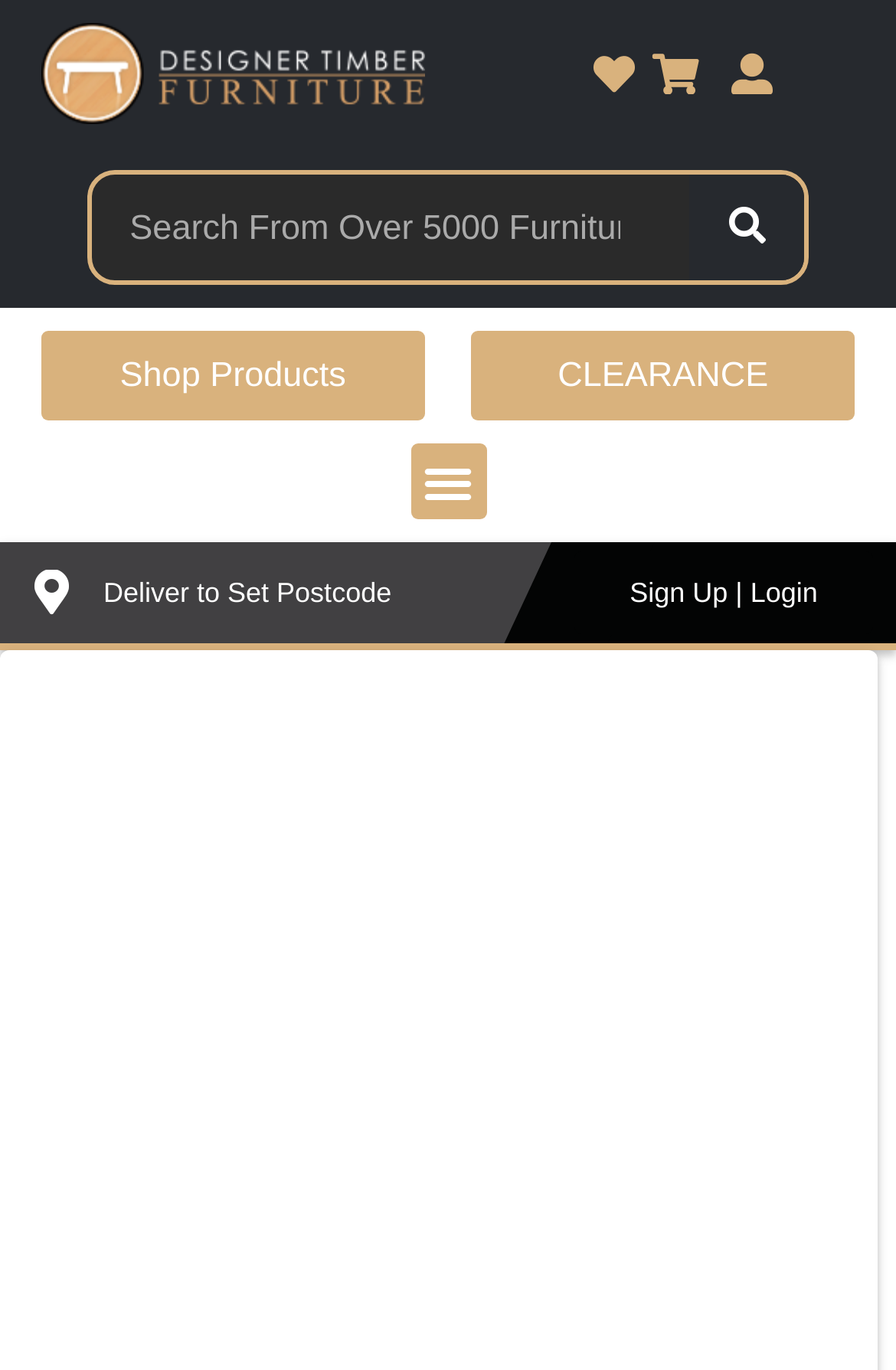Please pinpoint the bounding box coordinates for the region I should click to adhere to this instruction: "Sign up or log in".

[0.641, 0.403, 0.974, 0.464]